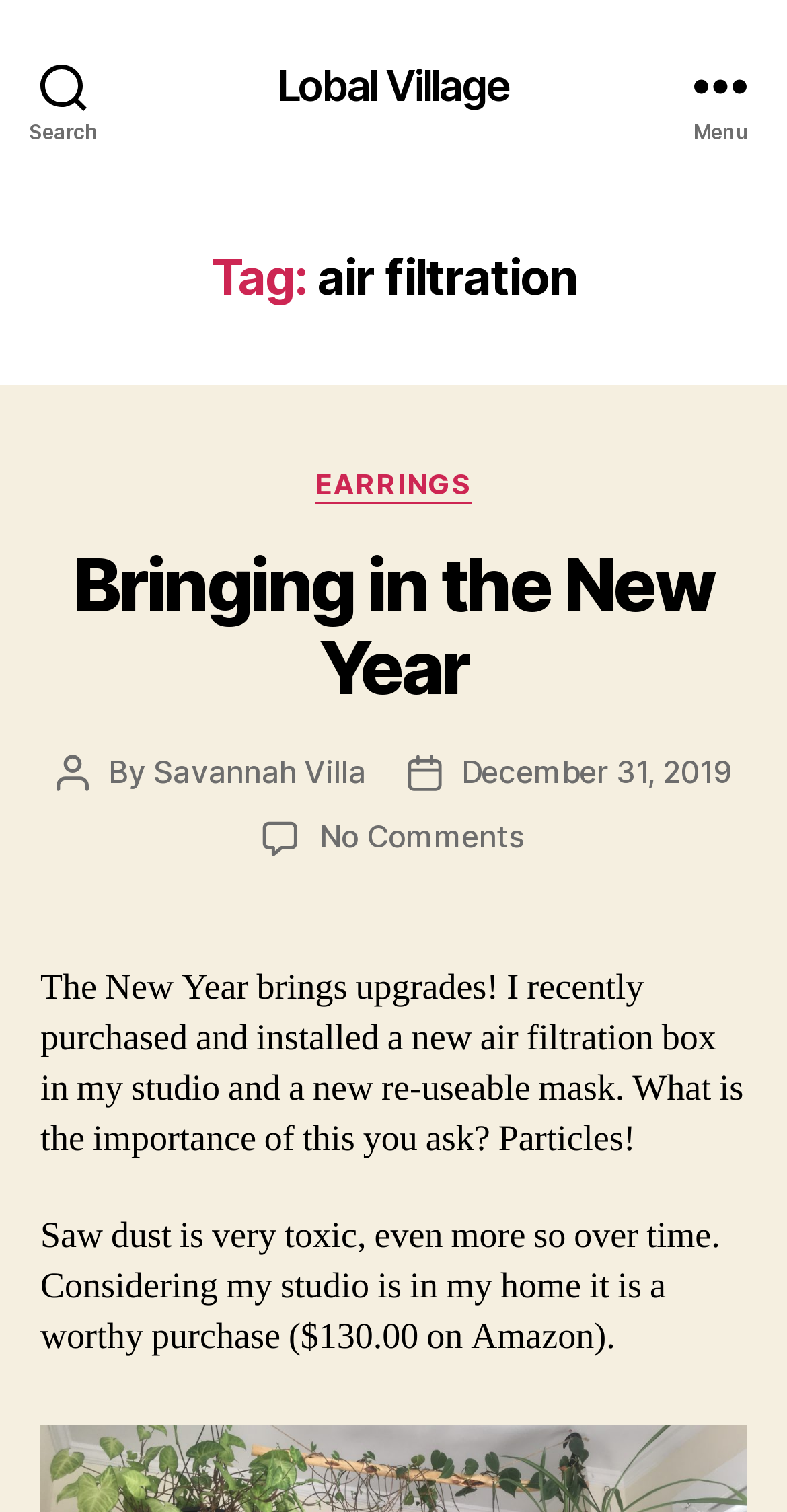Locate the bounding box coordinates of the clickable area to execute the instruction: "Read the post Bringing in the New Year". Provide the coordinates as four float numbers between 0 and 1, represented as [left, top, right, bottom].

[0.093, 0.357, 0.907, 0.471]